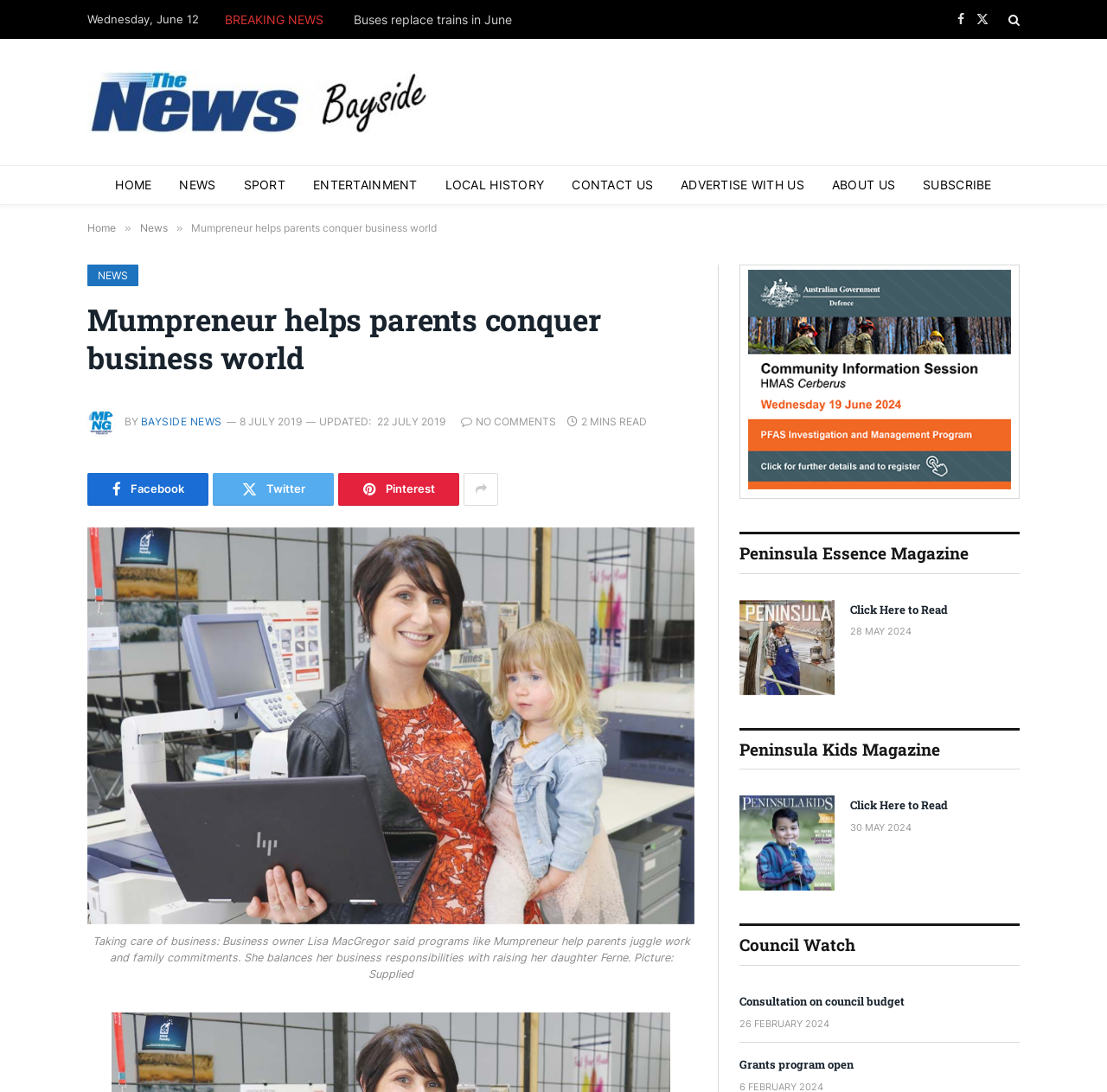Please indicate the bounding box coordinates for the clickable area to complete the following task: "Click on the 'NEWS' link". The coordinates should be specified as four float numbers between 0 and 1, i.e., [left, top, right, bottom].

[0.15, 0.152, 0.207, 0.187]